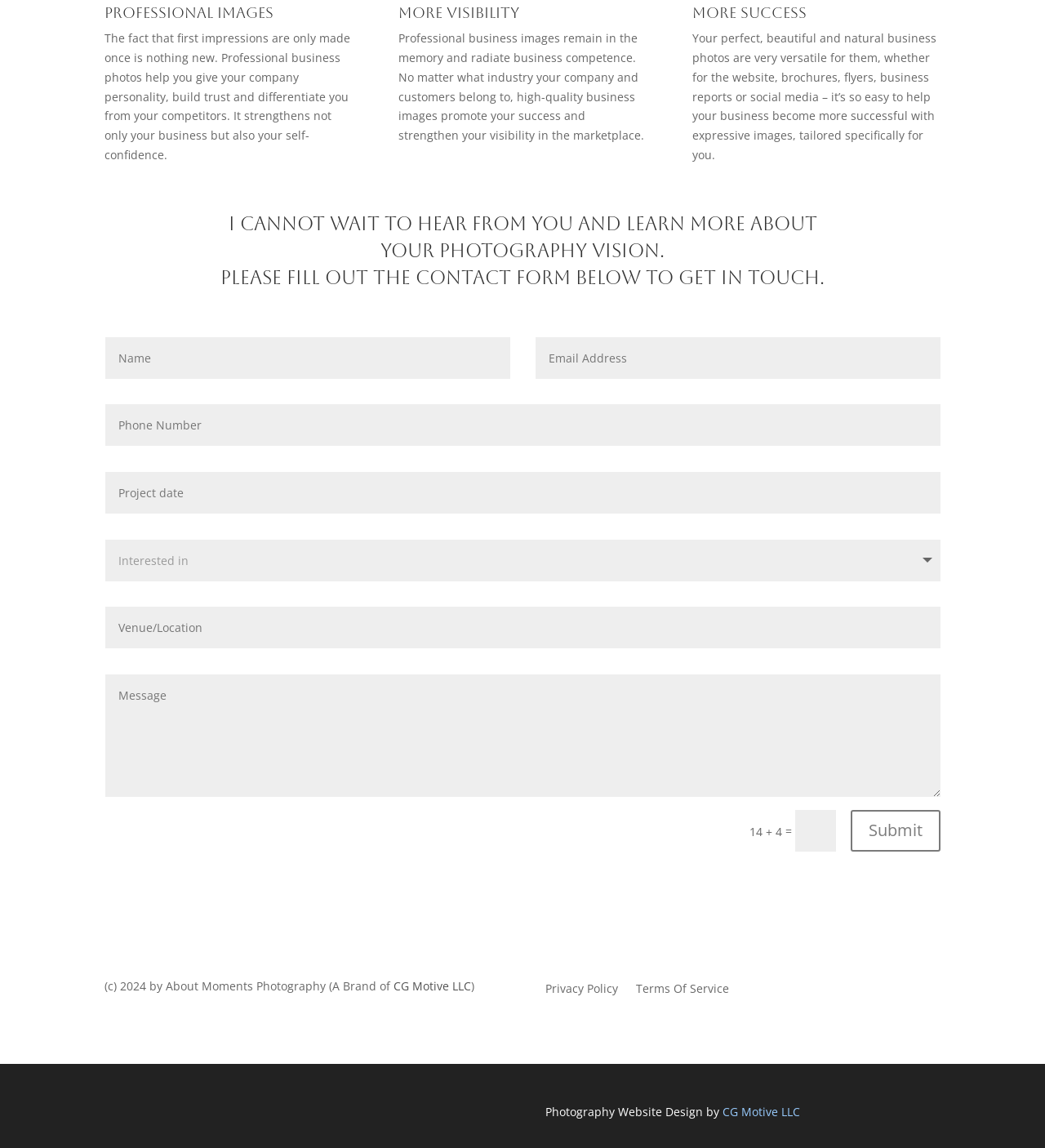Provide the bounding box coordinates of the HTML element described by the text: "name="et_pb_contact_venue/location_0" placeholder="Venue/Location"". The coordinates should be in the format [left, top, right, bottom] with values between 0 and 1.

[0.101, 0.527, 0.9, 0.563]